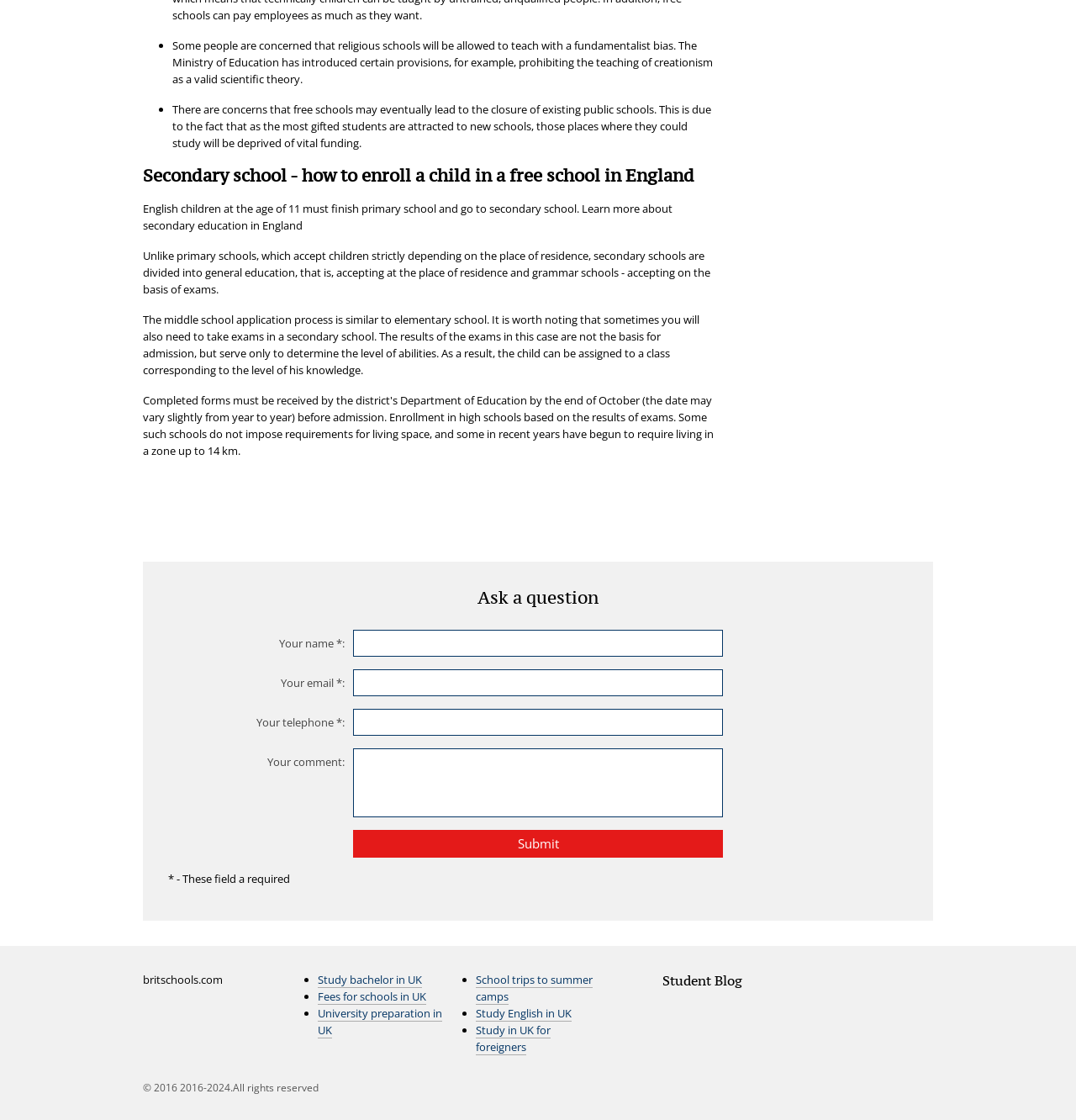Respond to the question below with a single word or phrase: What is required to submit a question?

Name, email, and telephone